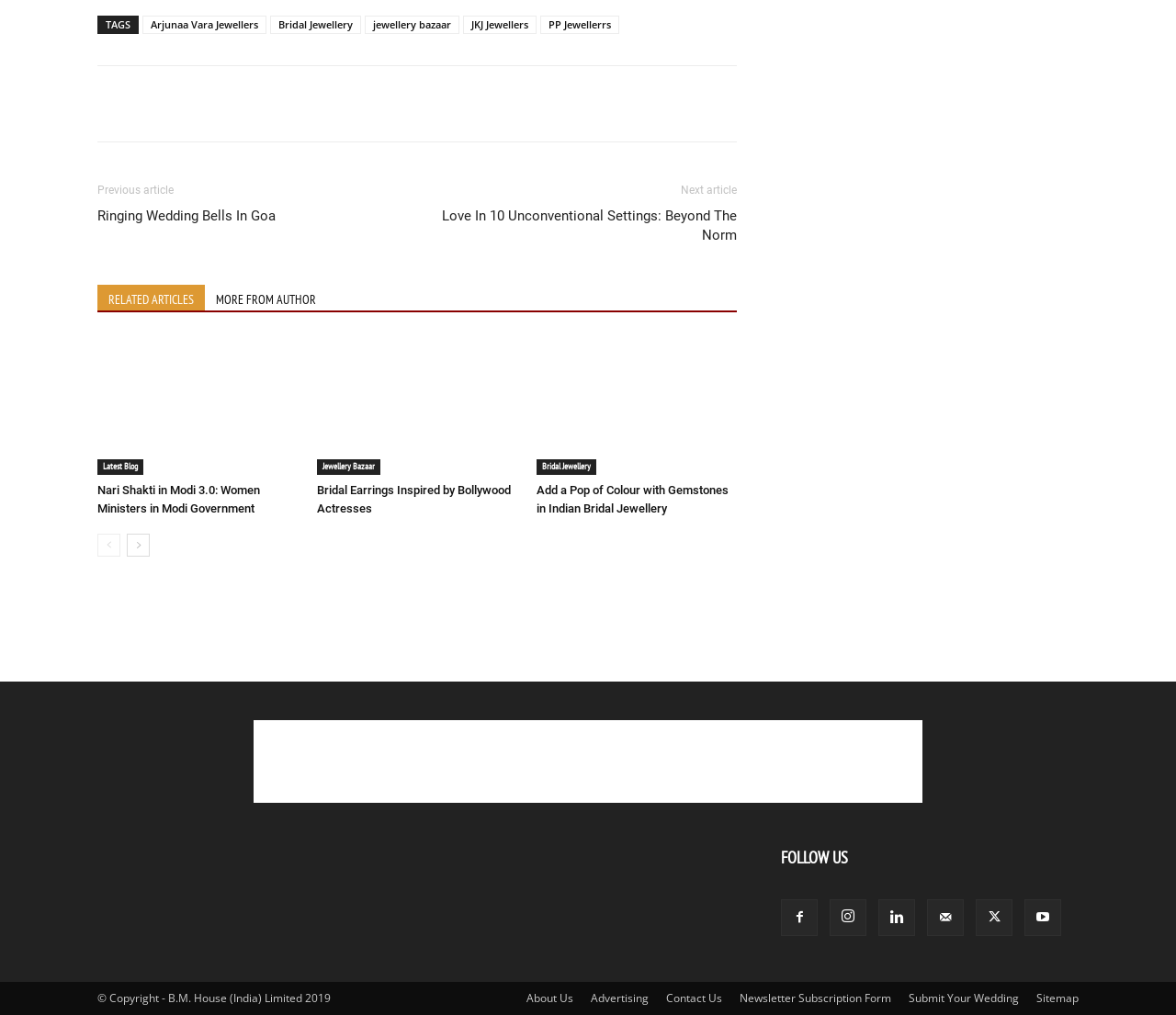Kindly provide the bounding box coordinates of the section you need to click on to fulfill the given instruction: "Read the 'Soulful Expressions' article".

None